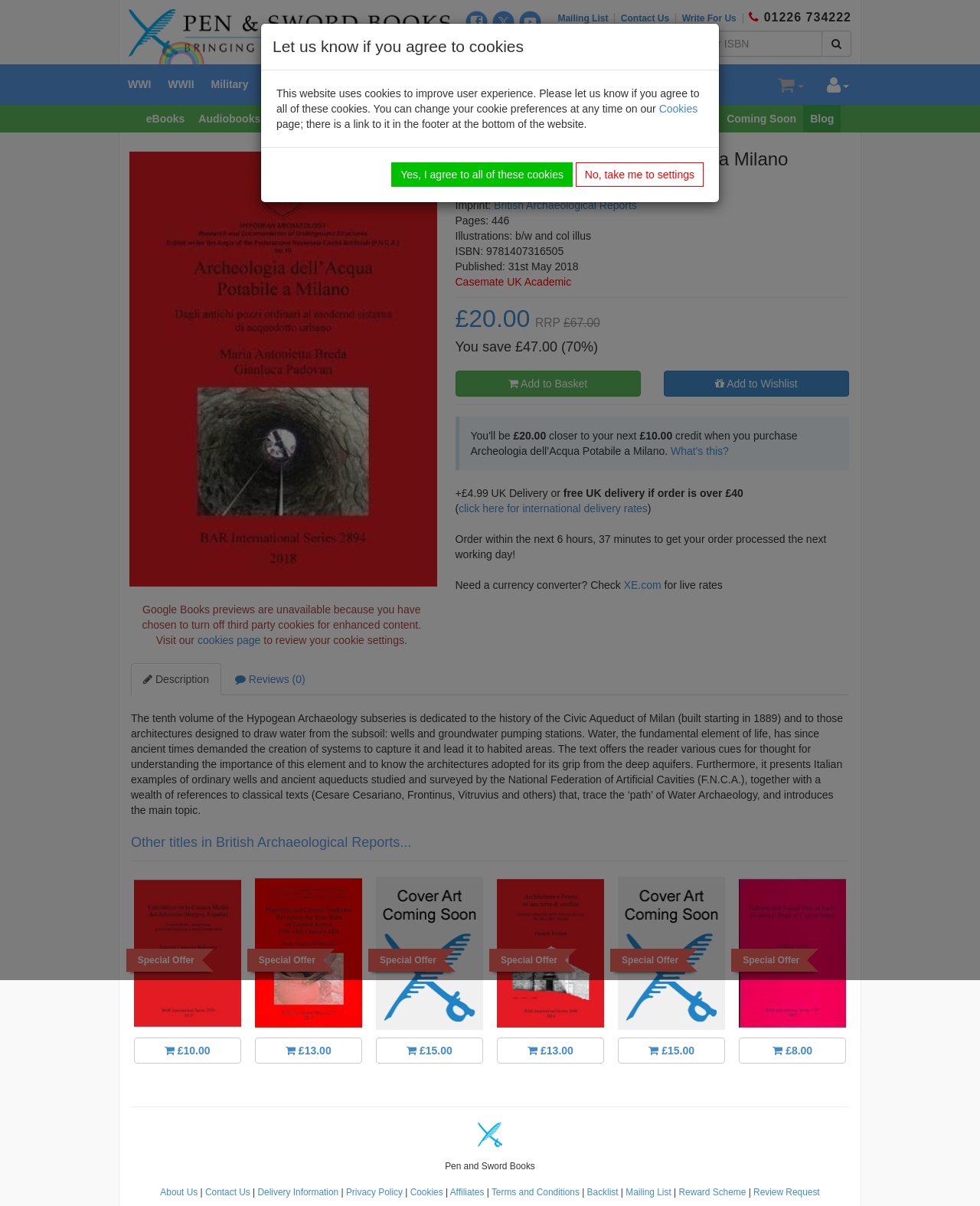Find the bounding box coordinates of the clickable area that will achieve the following instruction: "Search for a book".

[0.658, 0.025, 0.839, 0.047]